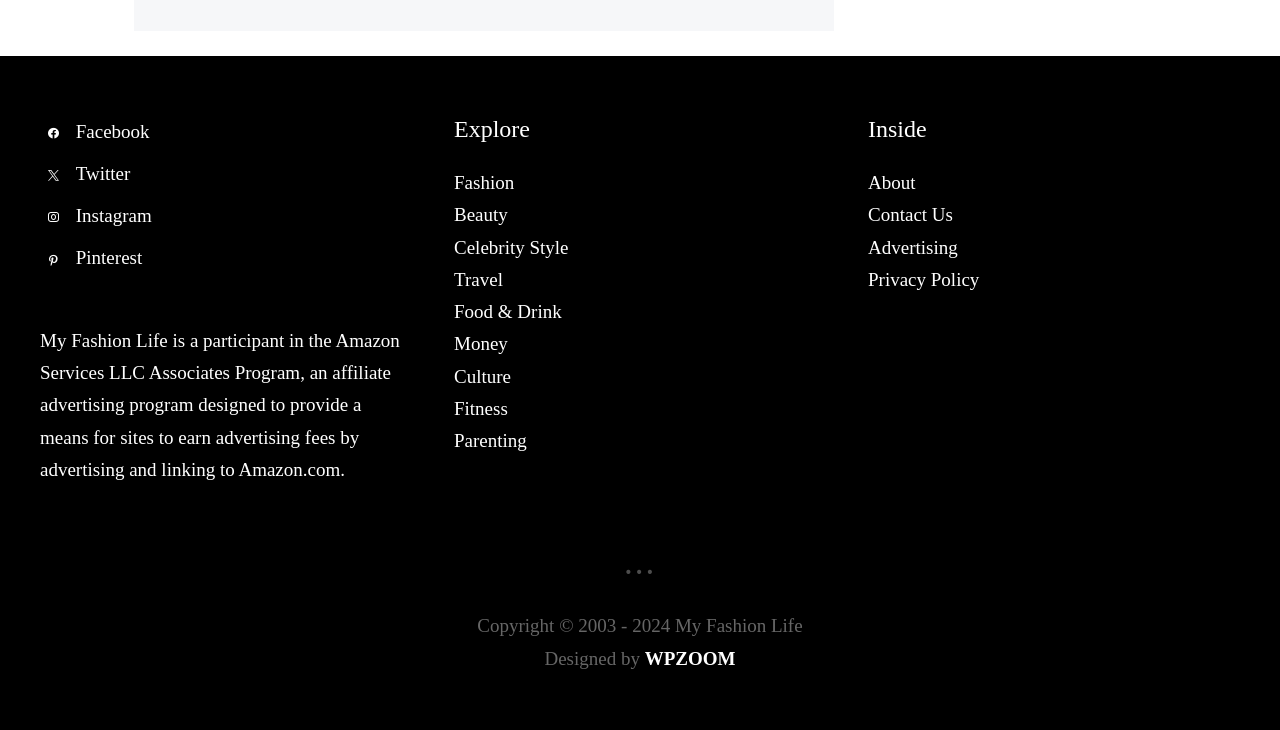What social media platforms are linked on this webpage?
Refer to the image and give a detailed answer to the query.

The webpage has links to four social media platforms, which are Facebook, Twitter, Instagram, and Pinterest, as indicated by the icons and text in the top-left corner of the webpage.